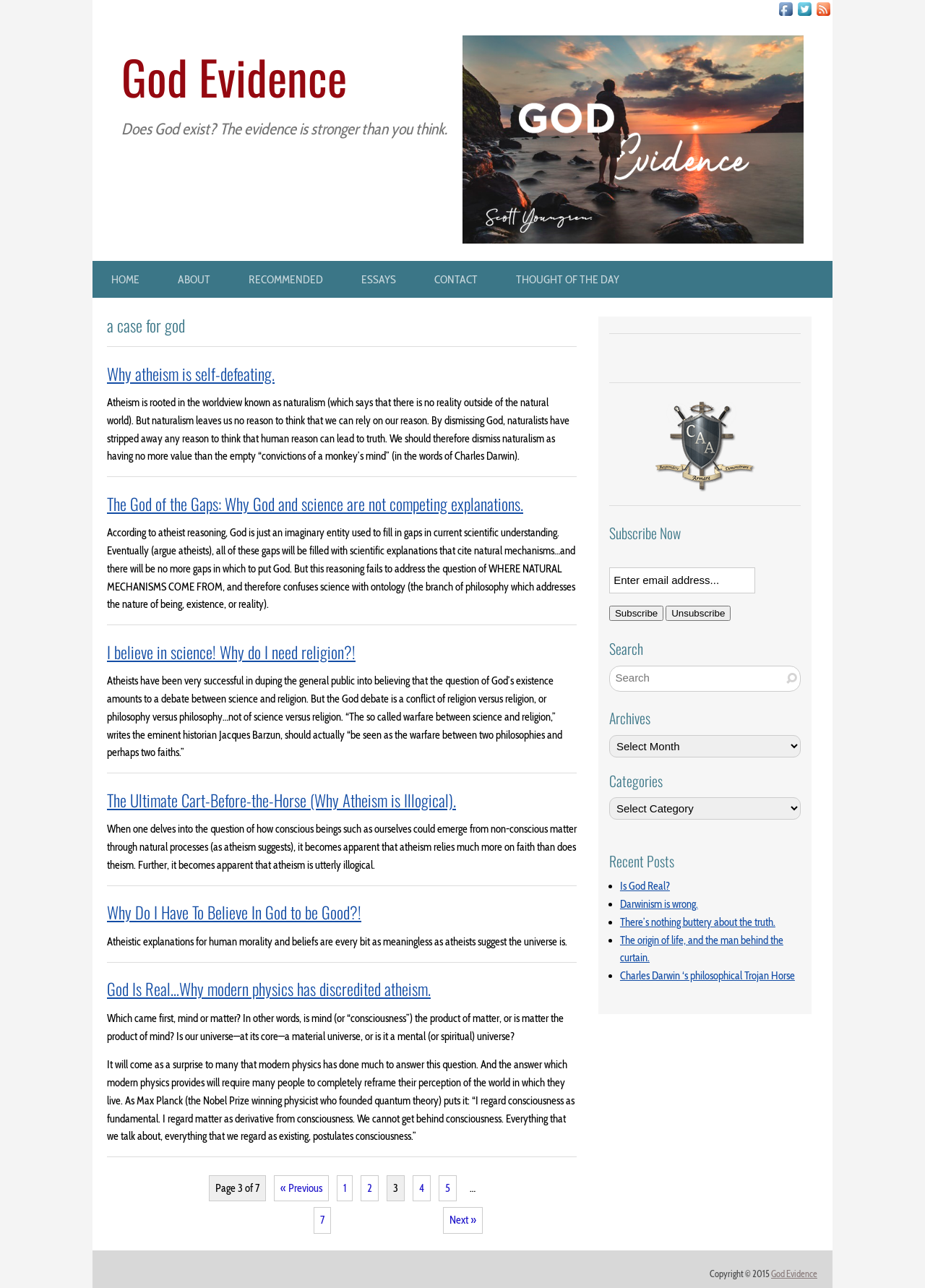Give a one-word or phrase response to the following question: What is the name of the website?

God Evidence